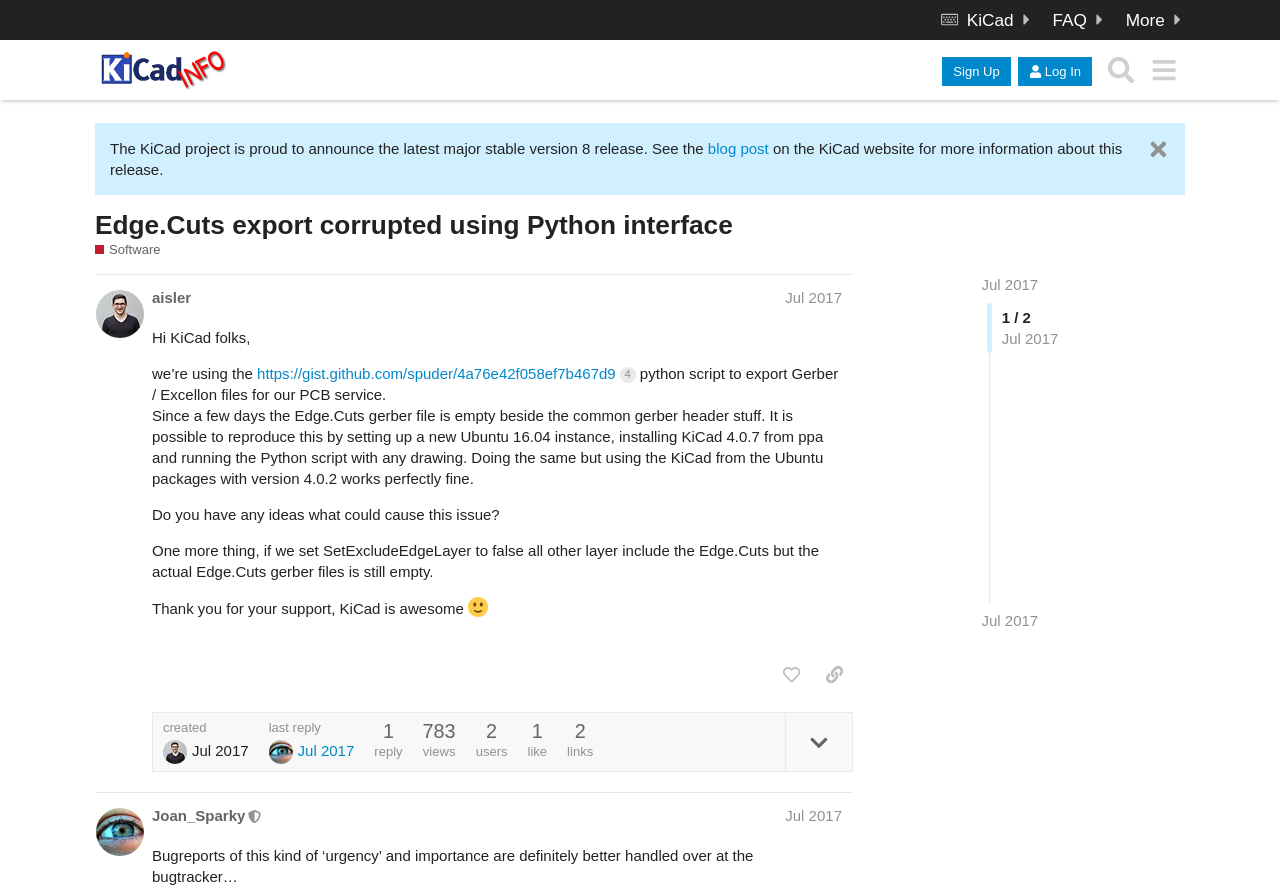What is the version of KiCad mentioned in the discussion?
Answer the question based on the image using a single word or a brief phrase.

4.0.7 and 4.0.2